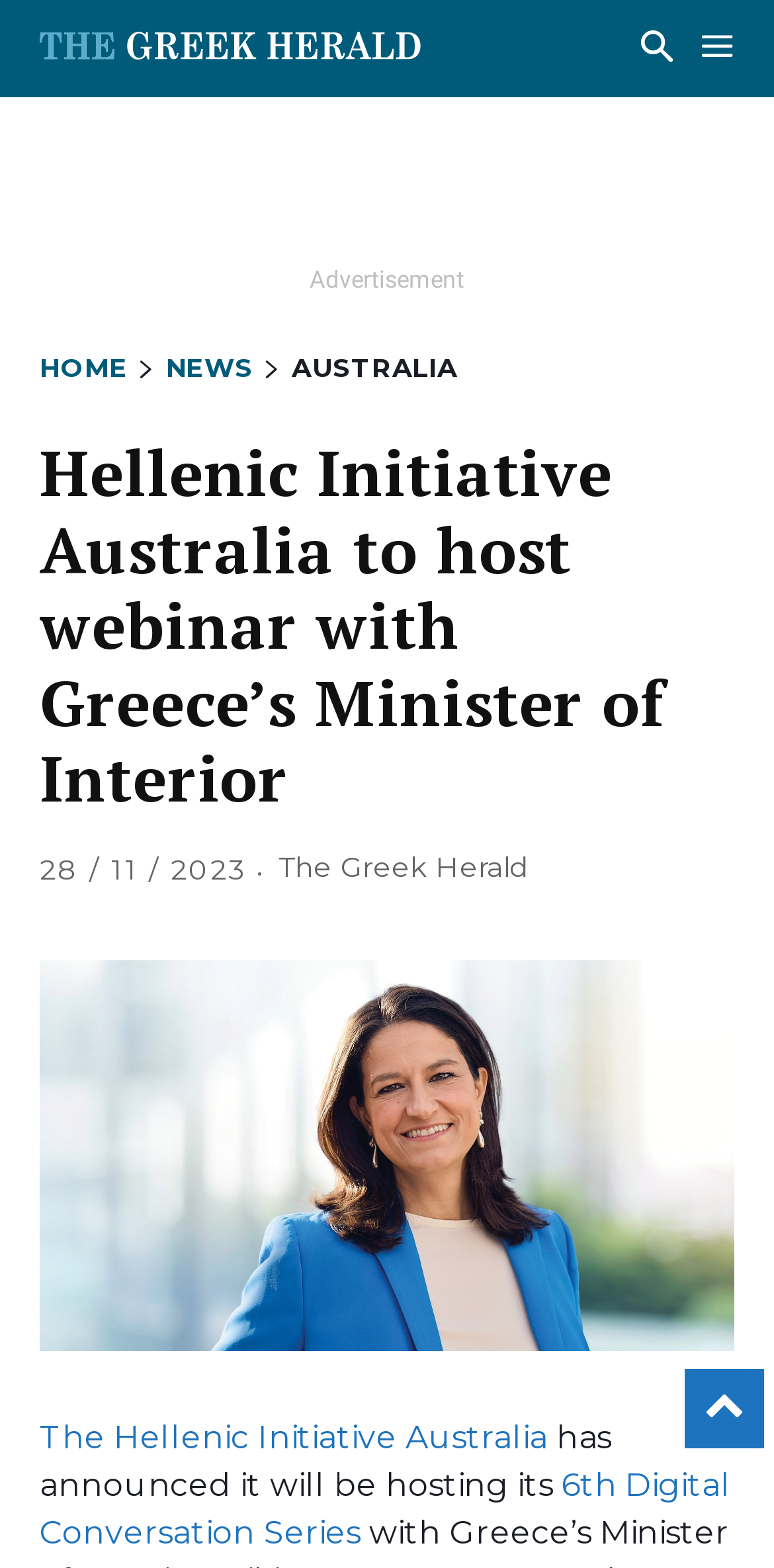Please answer the following question as detailed as possible based on the image: 
Who is the Minister of Interior in Greece?

I found the answer by examining the link text content 'niki kerameus' which is associated with an image, suggesting that Niki Kerameus is a person, and the context of the webpage implies that this person is the Minister of Interior in Greece.